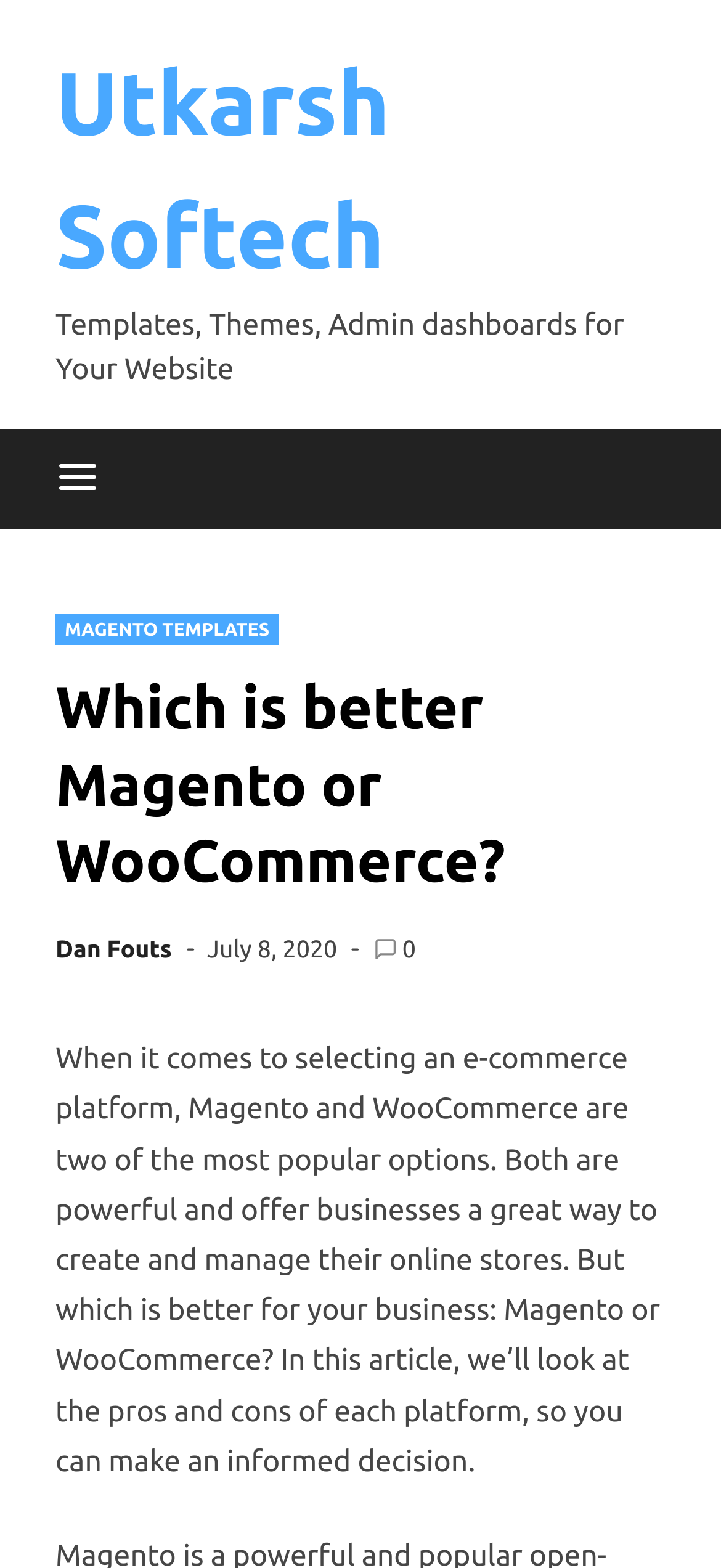When was the article published?
Please utilize the information in the image to give a detailed response to the question.

The publication date of the article can be found by looking at the link 'July 8, 2020' which is located below the heading, indicating that the article was published on July 8, 2020.